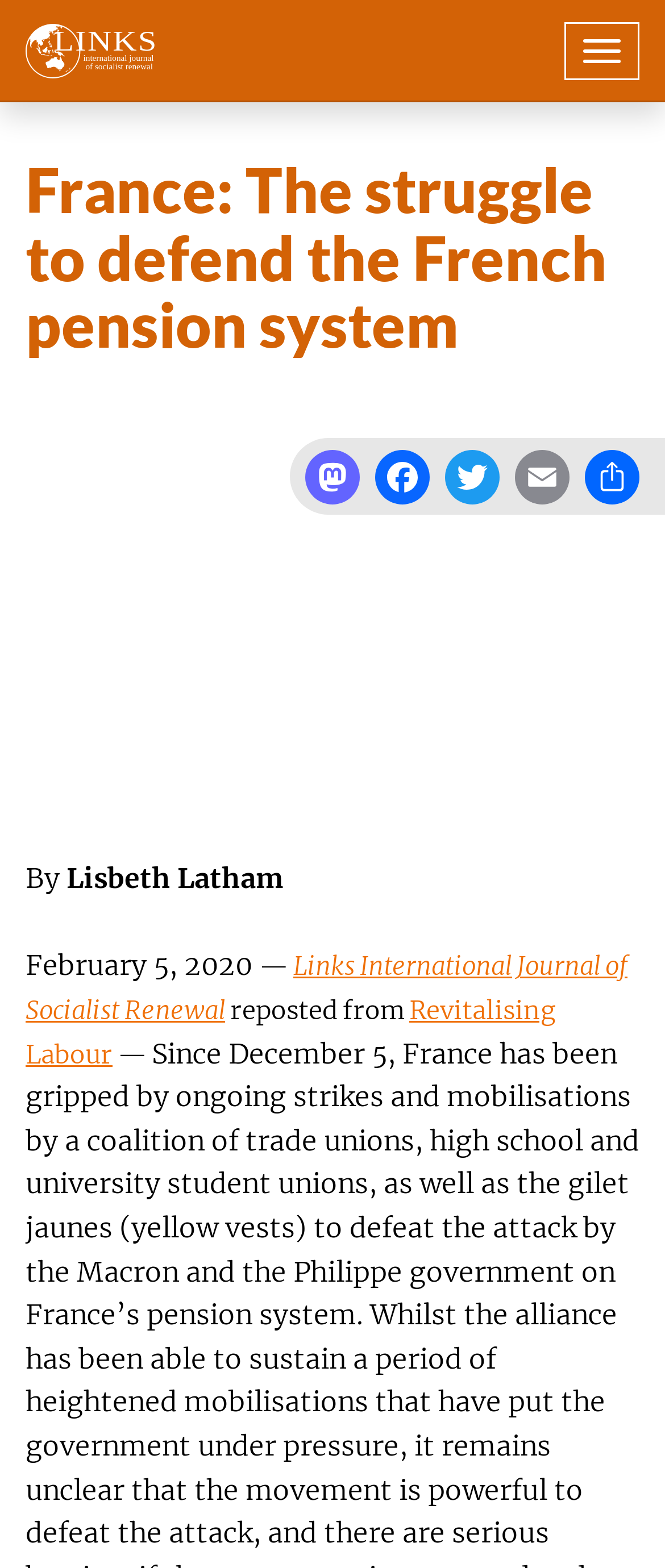Provide a one-word or brief phrase answer to the question:
What is the name of the website that this article is from?

Links International Journal of Socialist Renewal